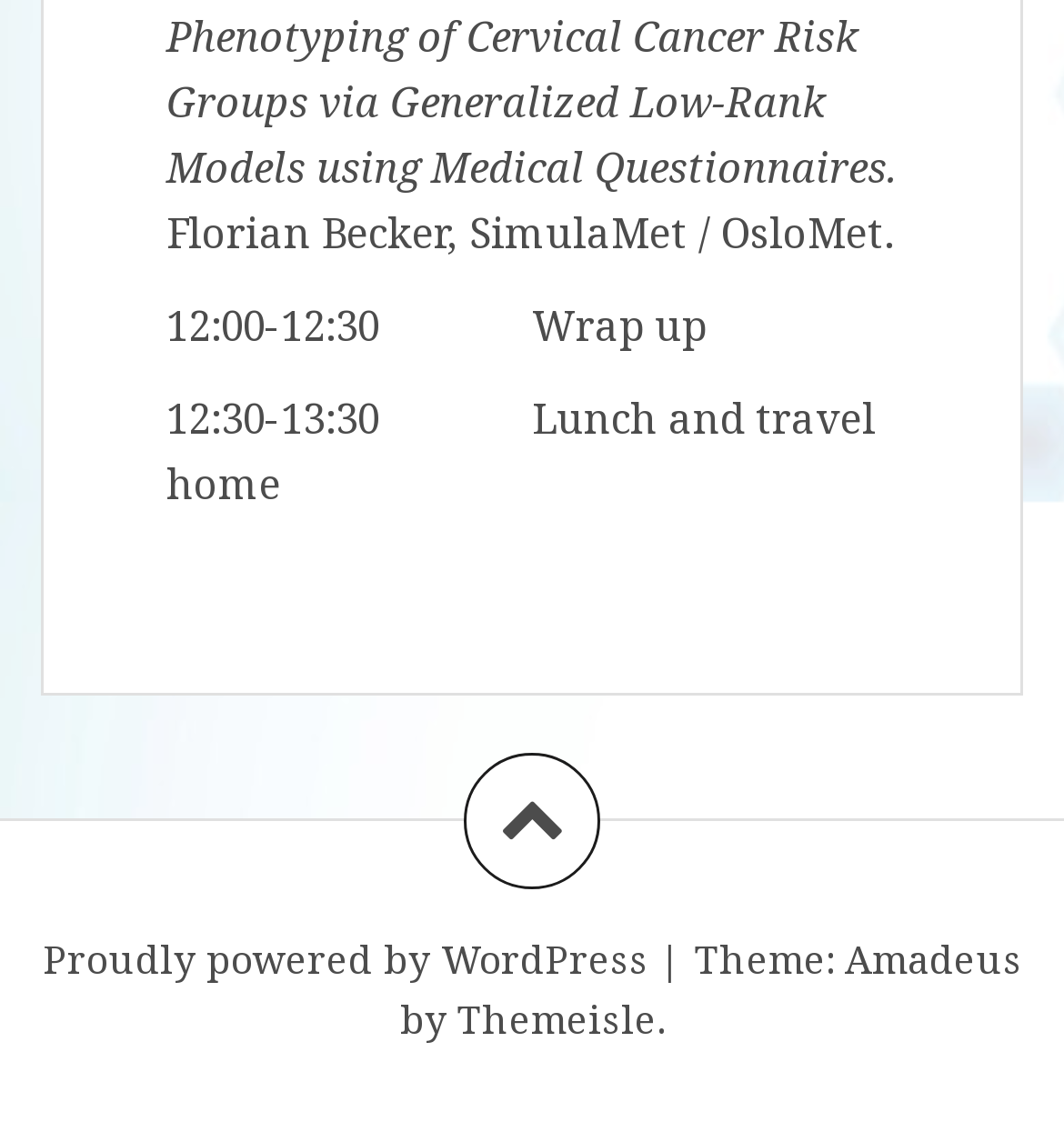Use a single word or phrase to respond to the question:
Who is the author of the research paper?

Florian Becker